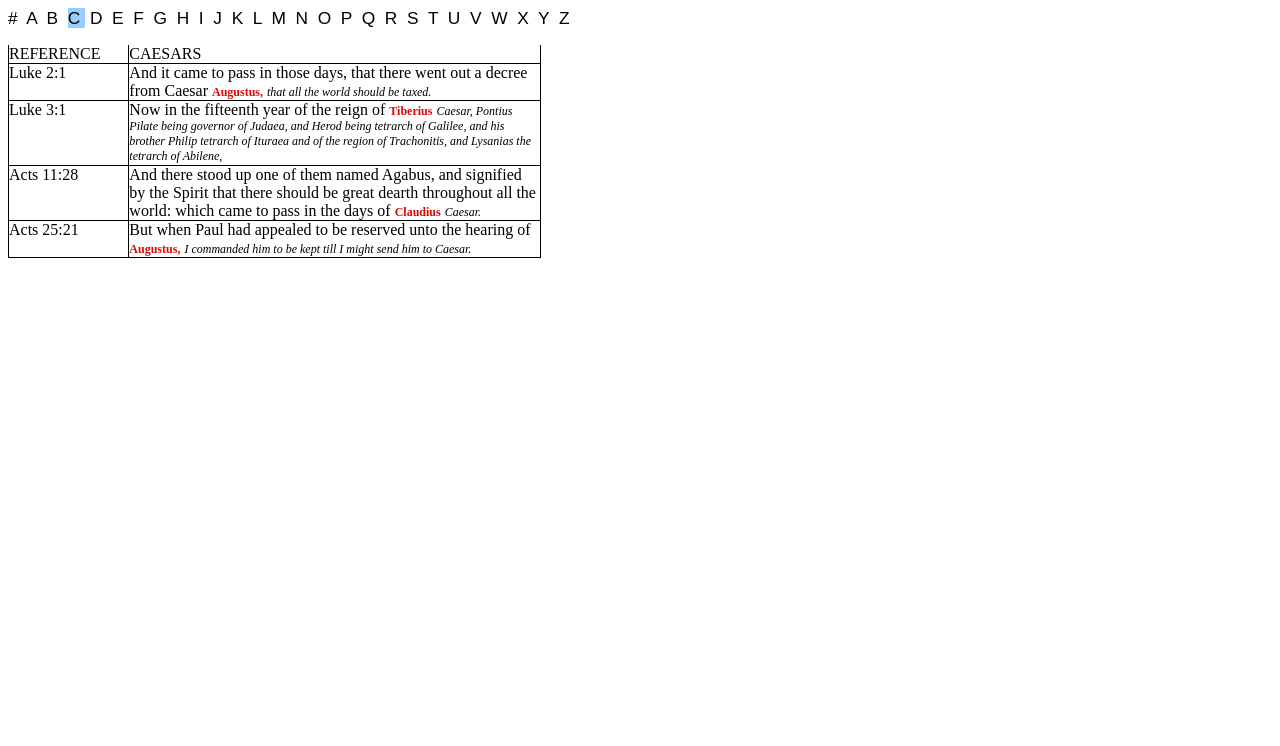Please provide the bounding box coordinates in the format (top-left x, top-left y, bottom-right x, bottom-right y). Remember, all values are floating point numbers between 0 and 1. What is the bounding box coordinate of the region described as: C

[0.053, 0.011, 0.07, 0.038]